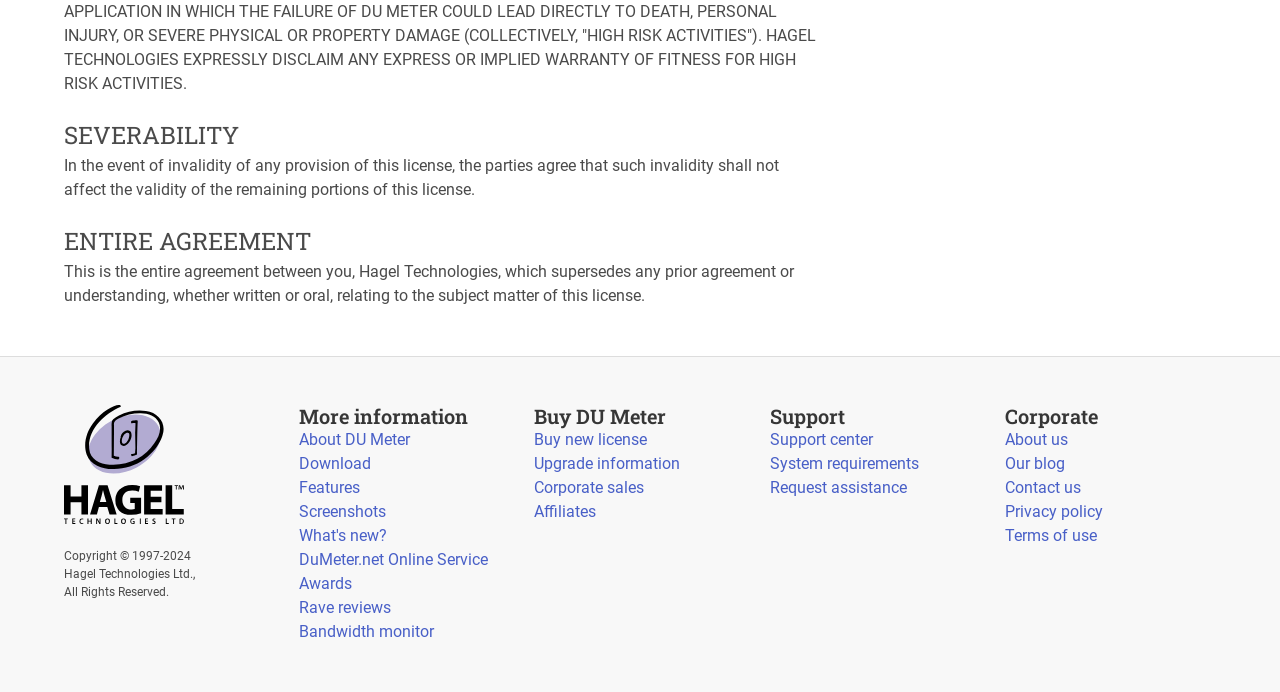Please specify the bounding box coordinates of the element that should be clicked to execute the given instruction: 'Get support'. Ensure the coordinates are four float numbers between 0 and 1, expressed as [left, top, right, bottom].

[0.601, 0.621, 0.682, 0.648]